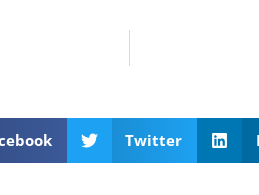Please answer the following question using a single word or phrase: 
What is the purpose of the social media buttons?

To share content